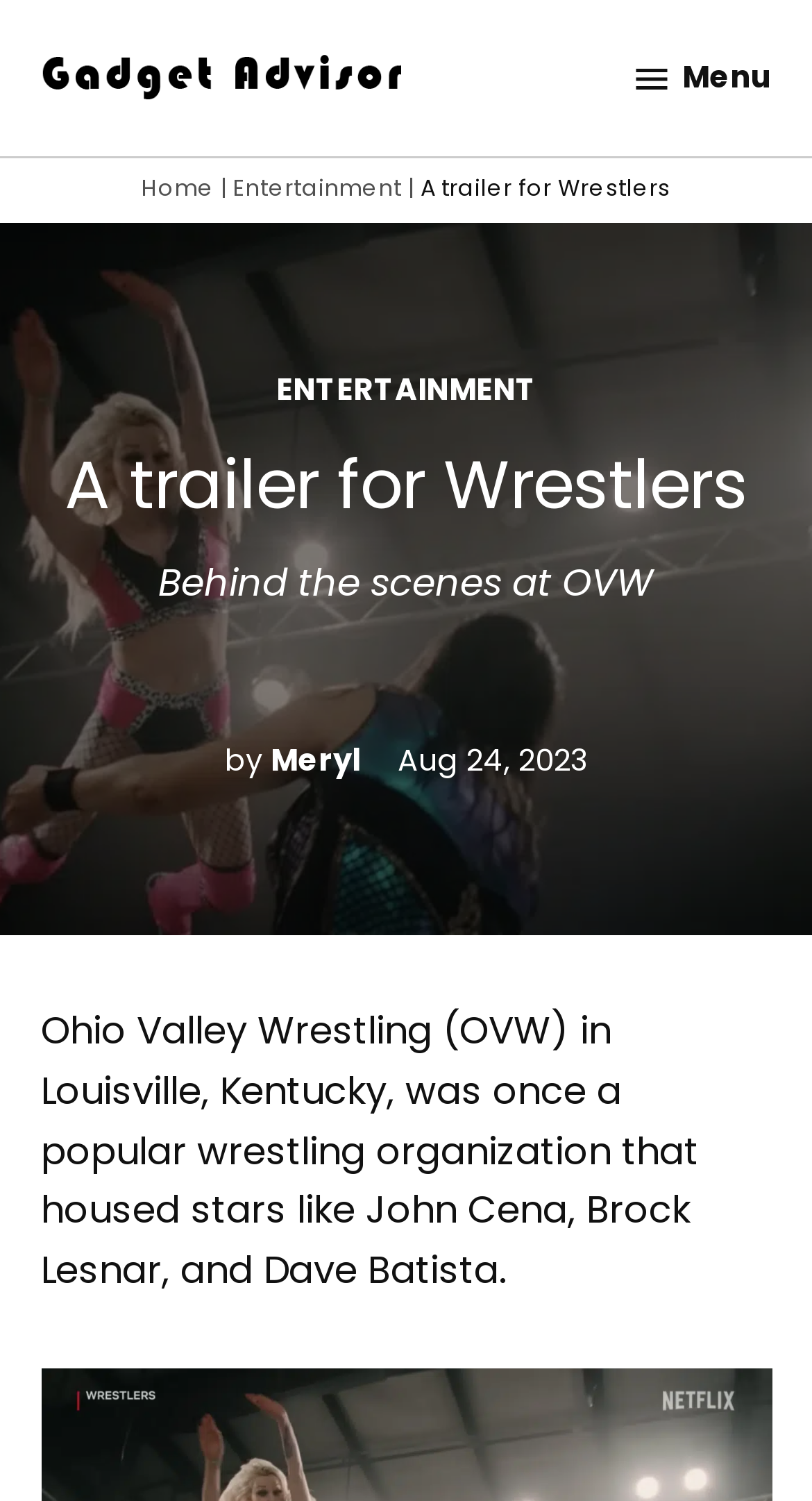Please find and provide the title of the webpage.

A trailer for Wrestlers